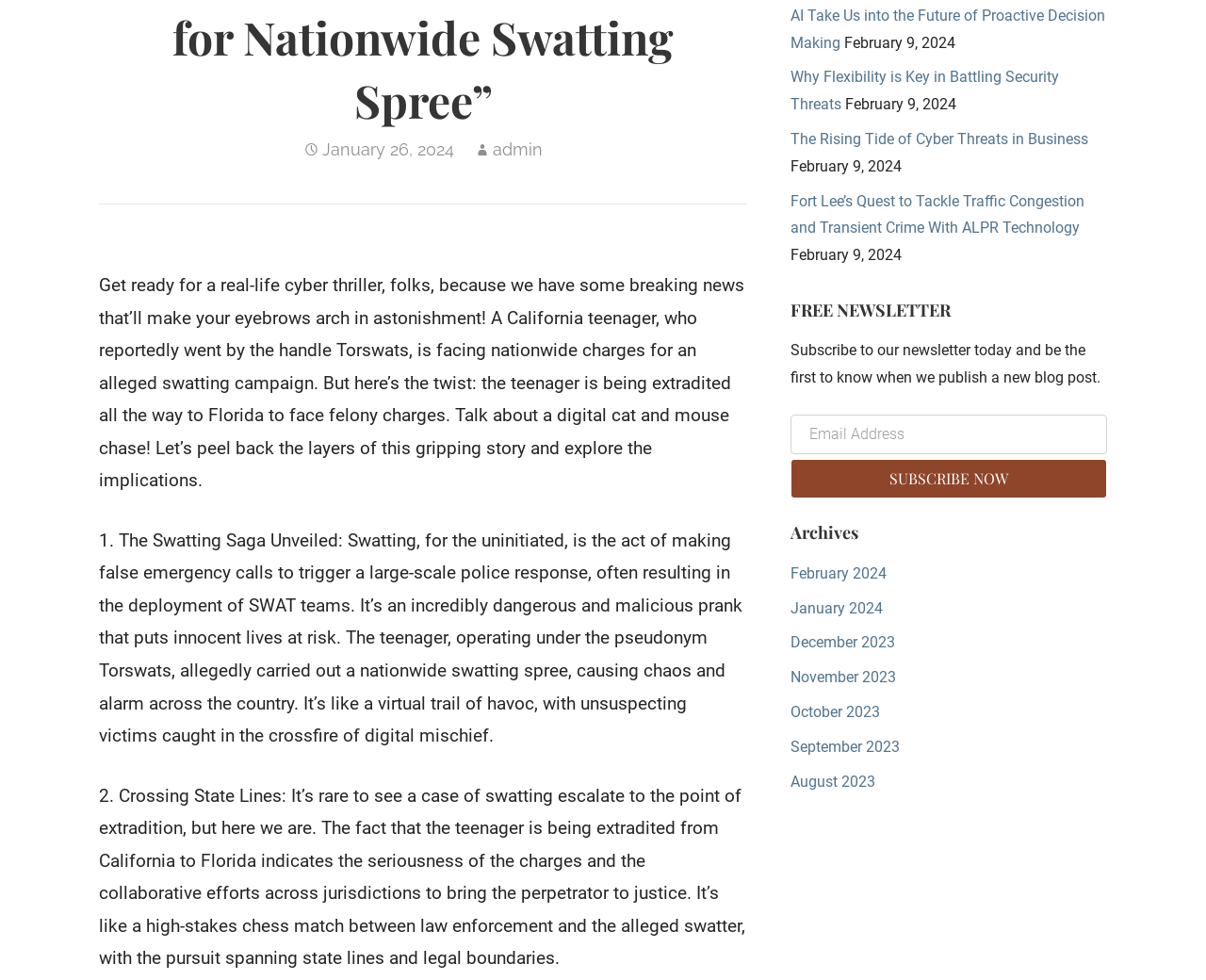Provide the bounding box coordinates in the format (top-left x, top-left y, bottom-right x, bottom-right y). All values are floating point numbers between 0 and 1. Determine the bounding box coordinate of the UI element described as: parent_node: FREE NEWSLETTER value="SUBSCRIBE NOW"

[0.655, 0.468, 0.918, 0.508]